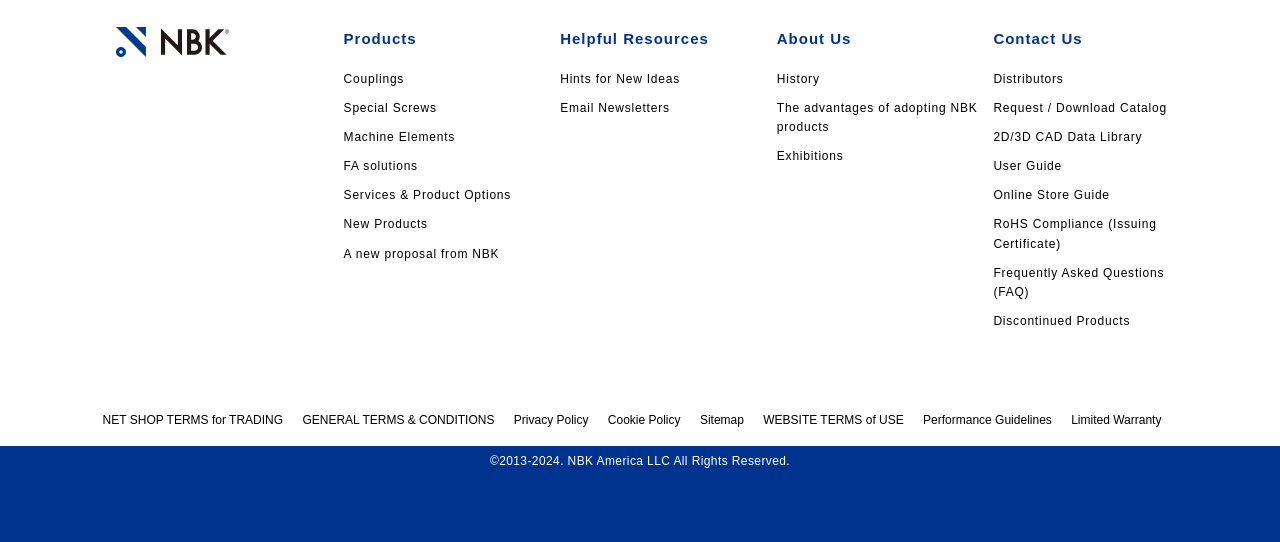Locate the bounding box coordinates of the clickable area needed to fulfill the instruction: "View Couplings".

[0.268, 0.133, 0.316, 0.159]